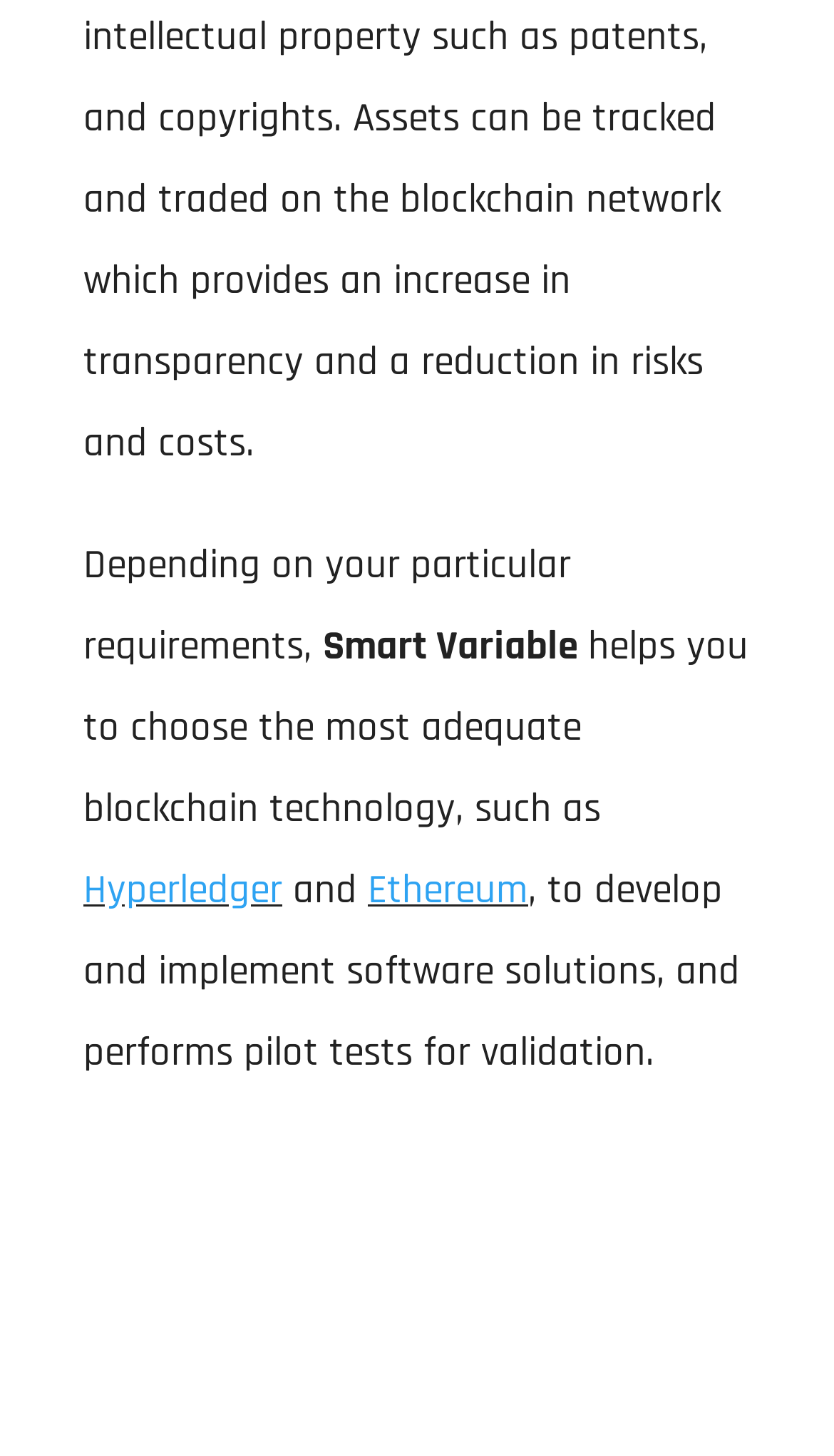Kindly respond to the following question with a single word or a brief phrase: 
What is Smart Variable?

Helps choose blockchain technology